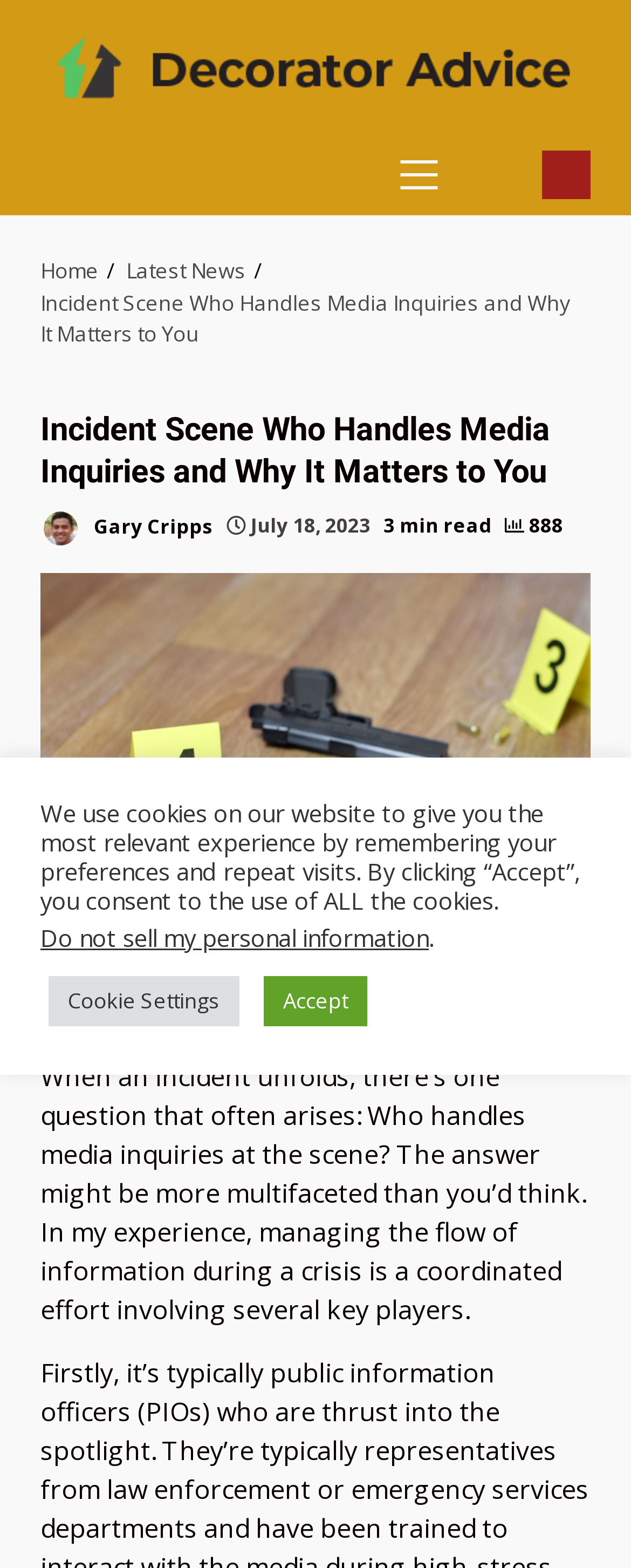How long does it take to read the article?
Please answer the question with as much detail as possible using the screenshot.

The reading time of the article can be found by looking at the header section of the webpage, where the text '3 min read' is mentioned.